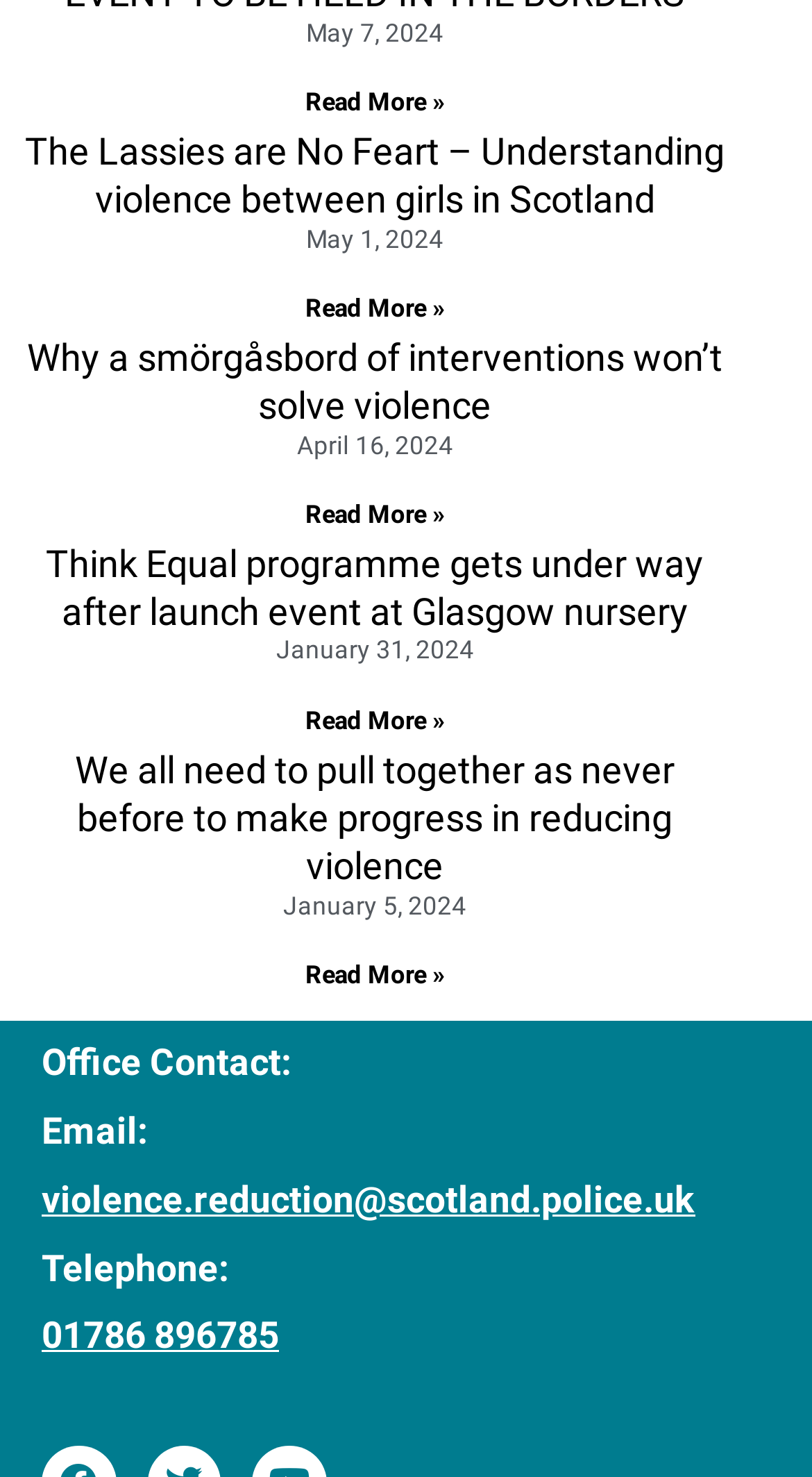Using the provided element description: "Read More »", determine the bounding box coordinates of the corresponding UI element in the screenshot.

[0.376, 0.06, 0.547, 0.079]